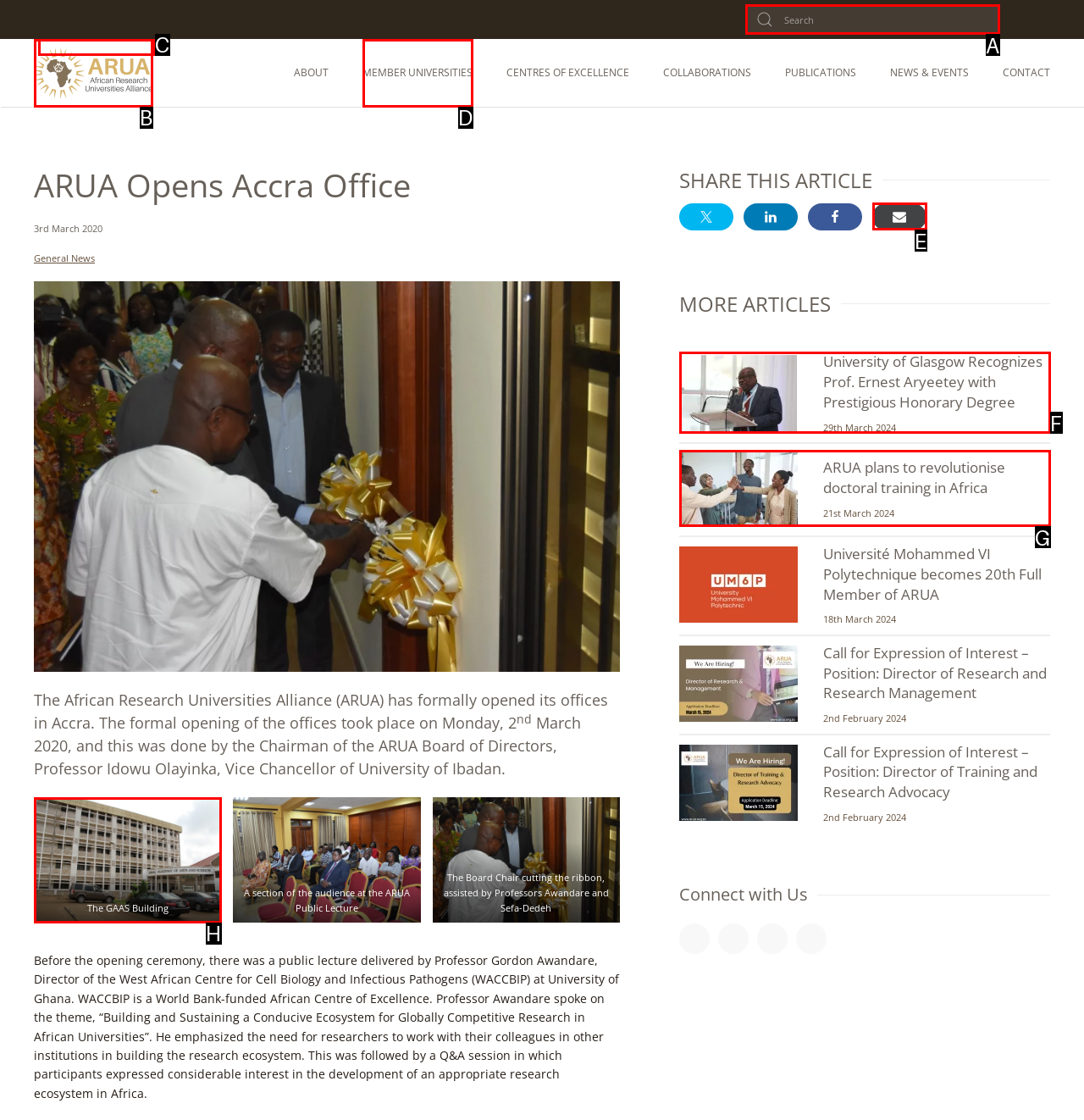Identify the correct UI element to click to follow this instruction: Search for something
Respond with the letter of the appropriate choice from the displayed options.

A